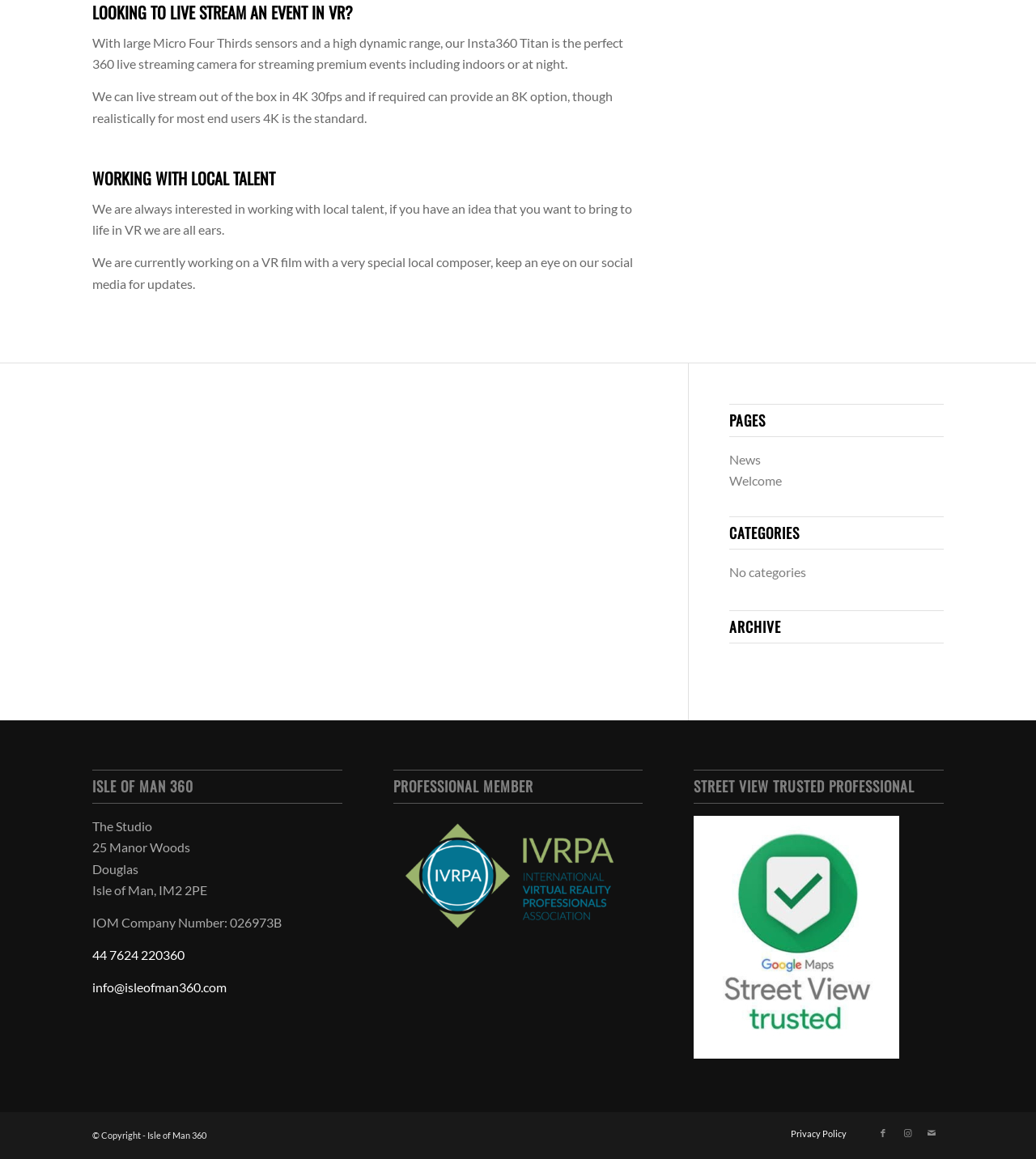Given the description of a UI element: "Privacy Policy", identify the bounding box coordinates of the matching element in the webpage screenshot.

[0.763, 0.974, 0.817, 0.983]